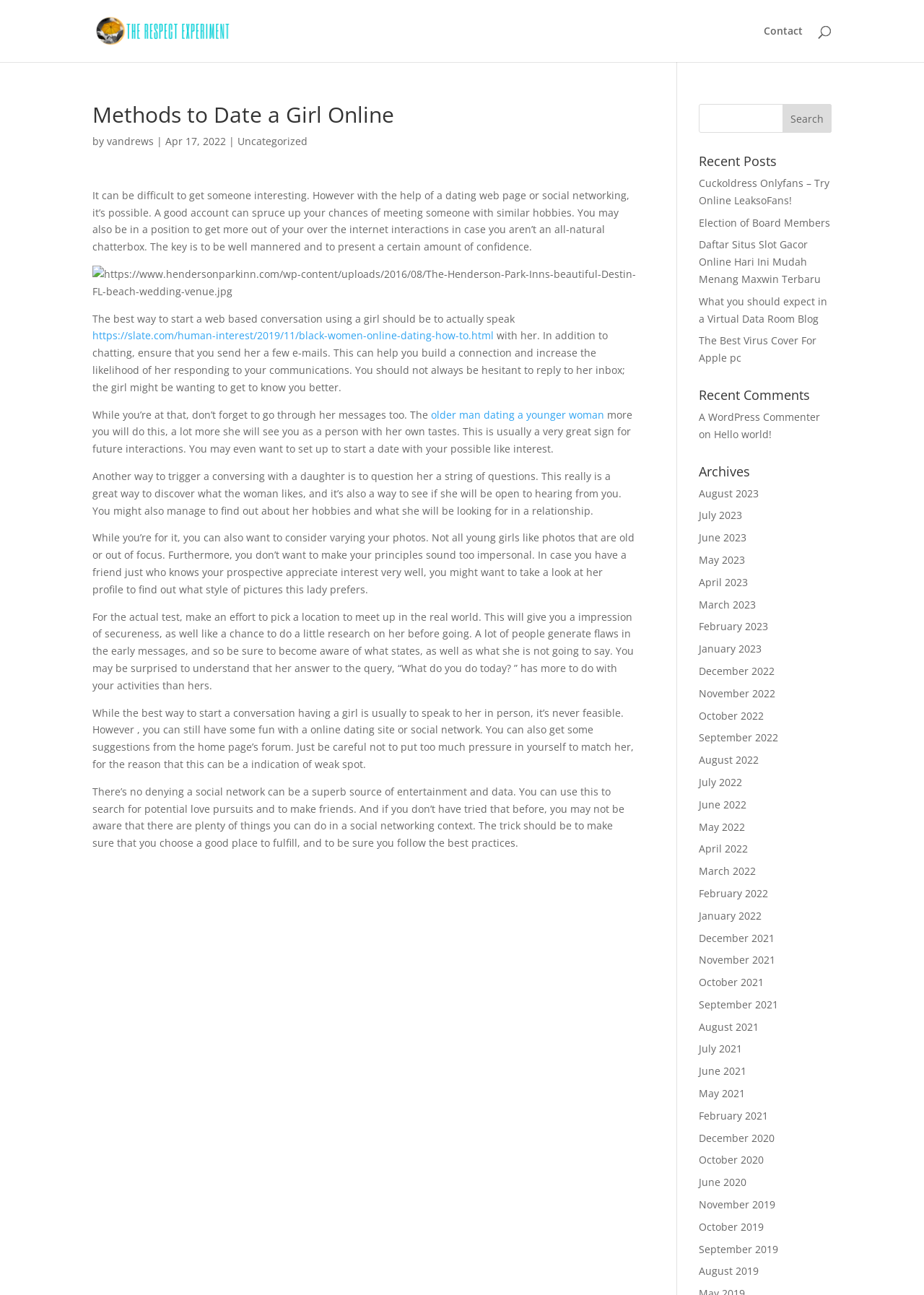Using the information shown in the image, answer the question with as much detail as possible: What is the topic of the article?

The topic of the article can be inferred by reading the title 'Methods to Date a Girl Online' and the content of the article, which provides advice and tips on how to date a girl online. The article discusses various aspects of online dating, including how to start a conversation, how to build a connection, and how to set up a date.